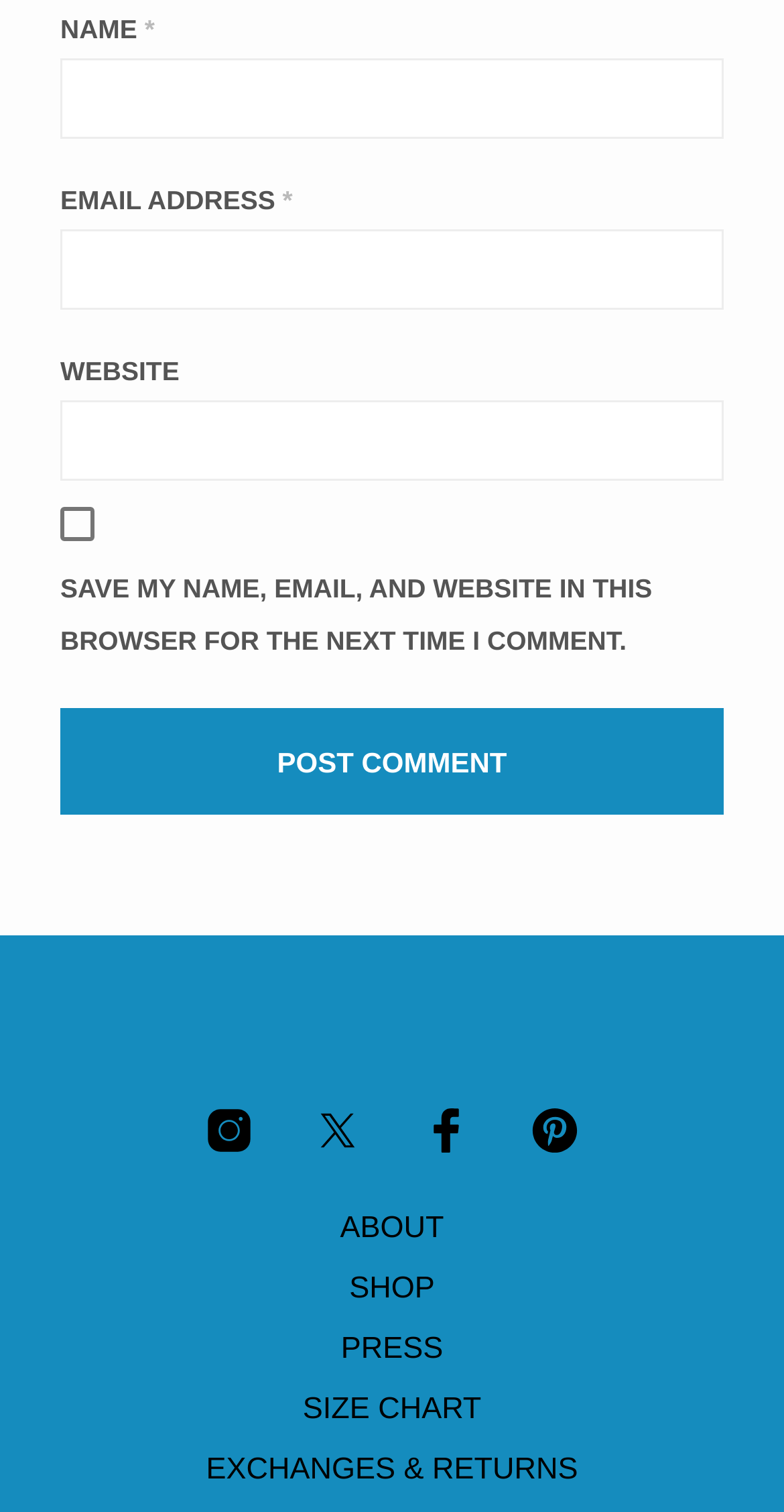What is the label of the first input field?
Use the screenshot to answer the question with a single word or phrase.

NAME